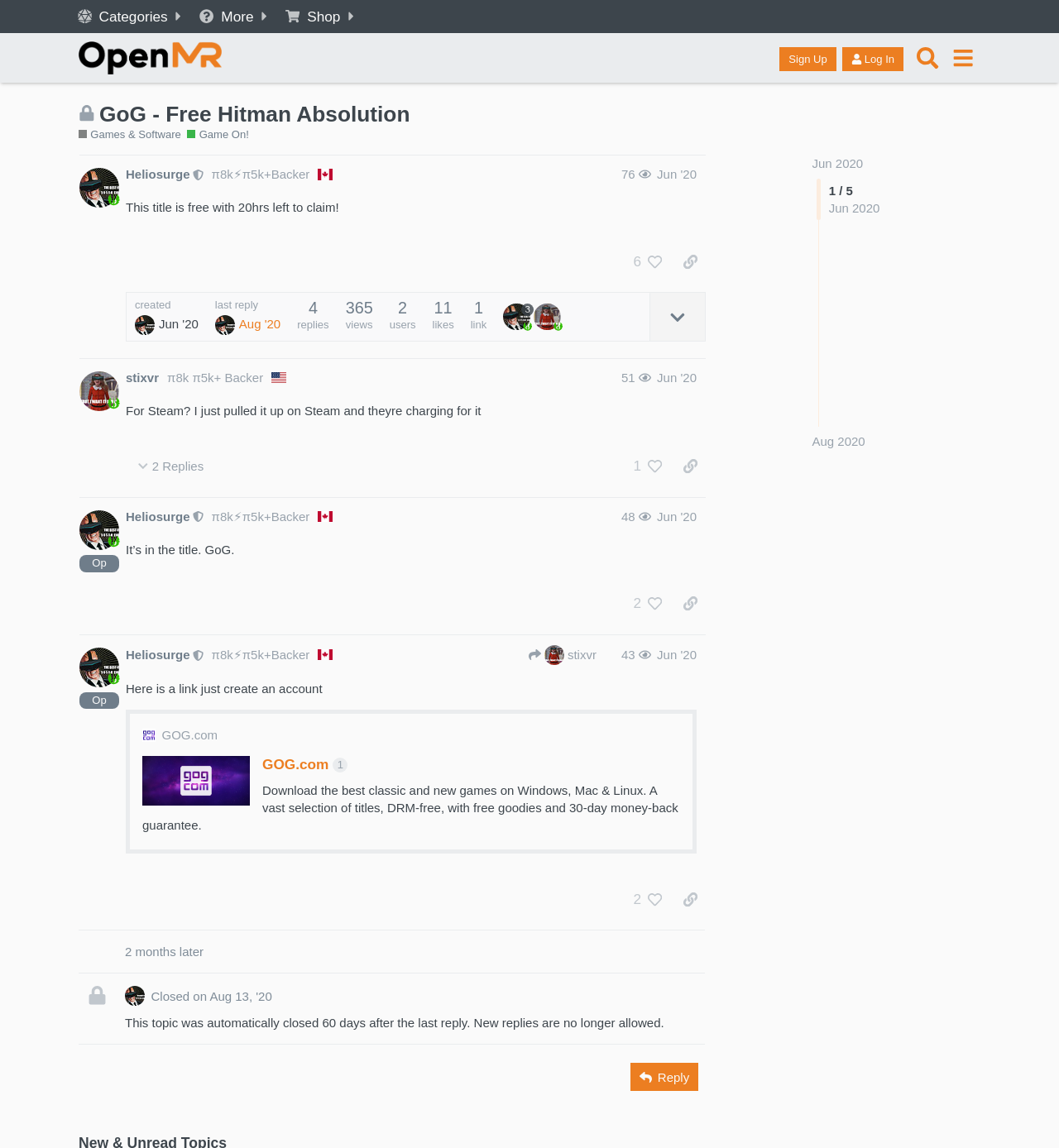Please identify the bounding box coordinates of the region to click in order to complete the task: "Claim free Hitman Absolution". The coordinates must be four float numbers between 0 and 1, specified as [left, top, right, bottom].

[0.119, 0.174, 0.32, 0.187]